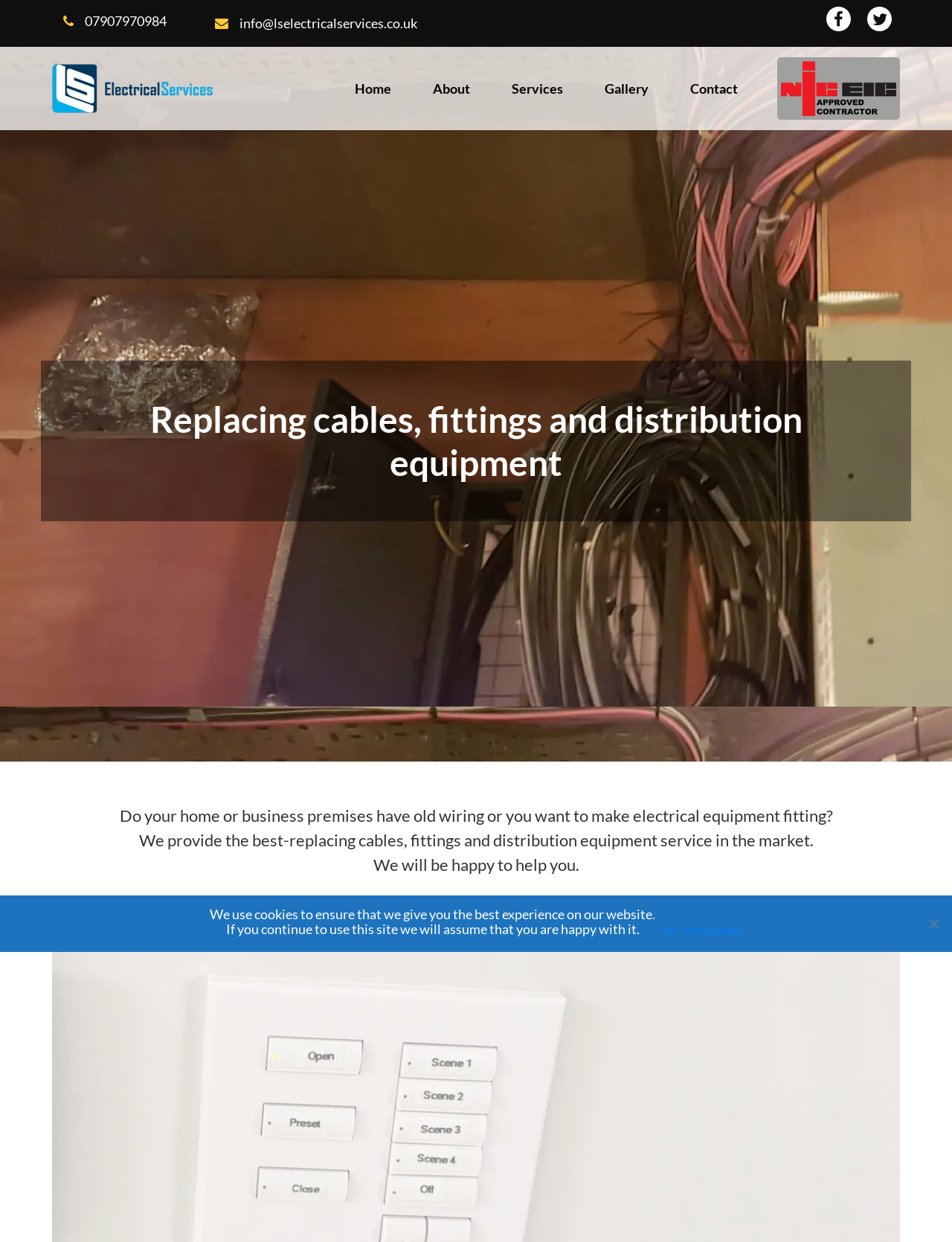How many navigation links are there in the main menu?
Please answer the question with as much detail as possible using the screenshot.

I counted the number of links in the main menu, which are 'Home', 'About', 'Services', 'Gallery', and 'Contact'. There are 5 navigation links in total.